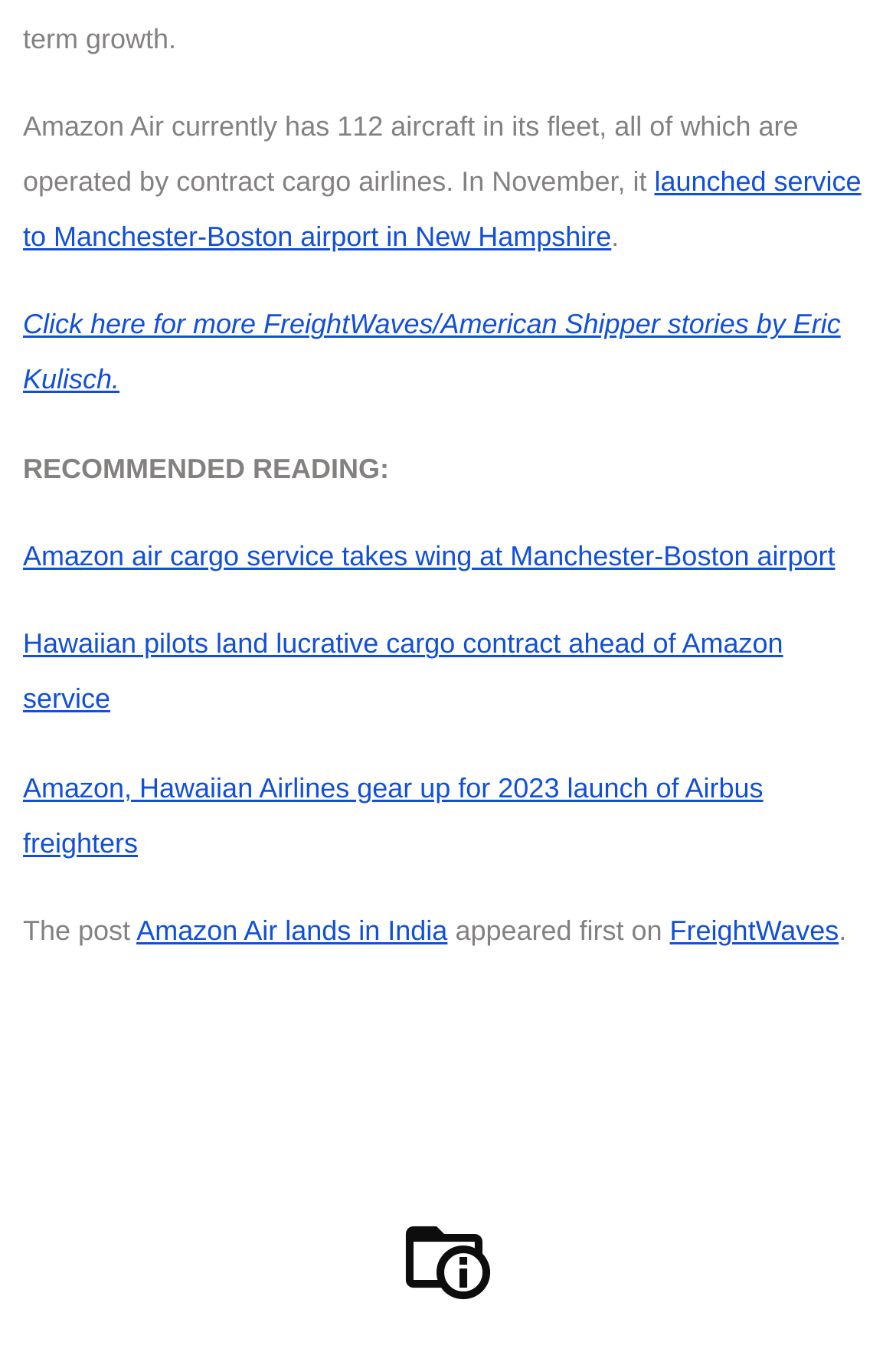Identify the bounding box coordinates for the UI element described as: "FreightWaves".

[0.748, 0.67, 0.936, 0.694]